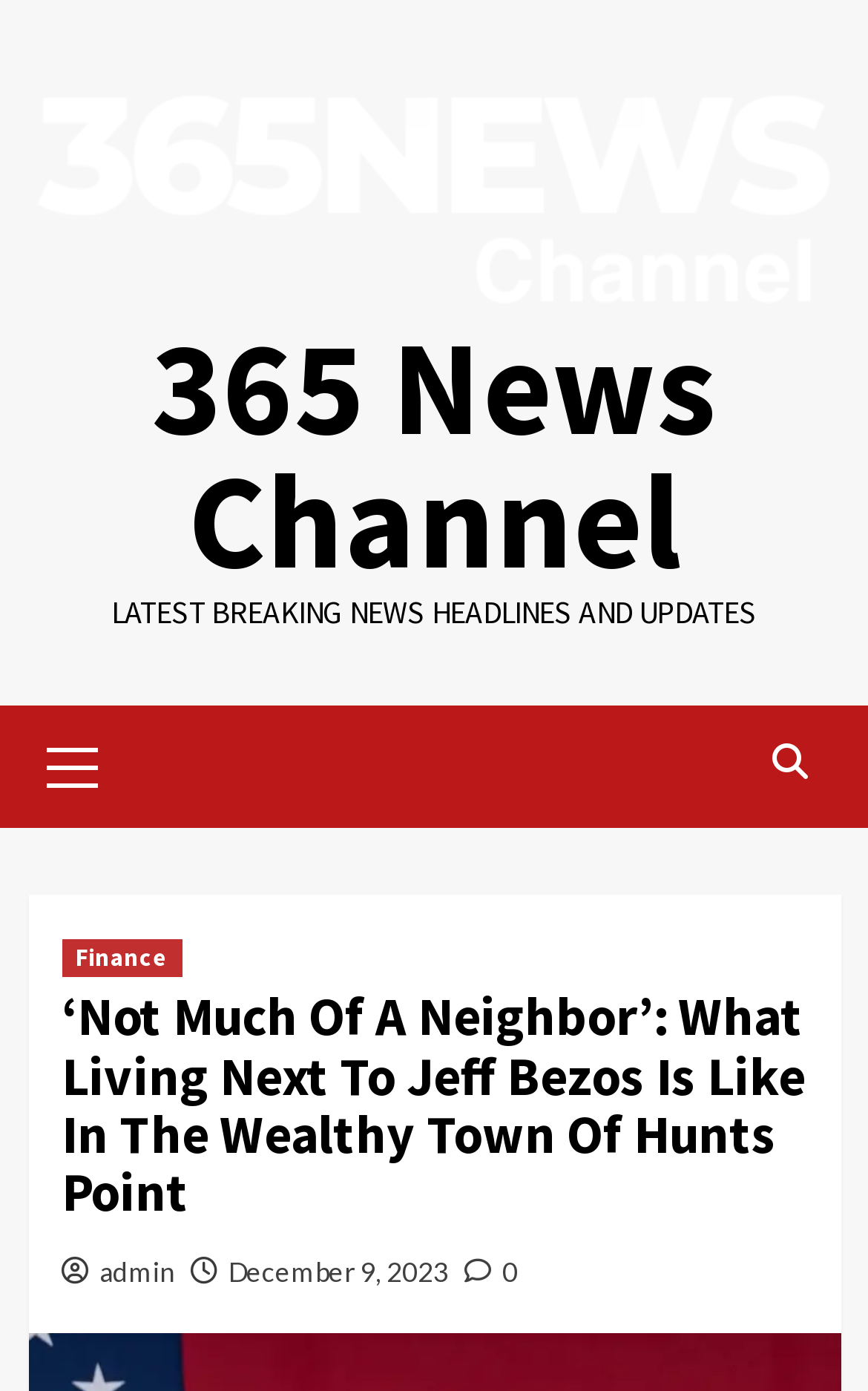Please identify the bounding box coordinates of the element that needs to be clicked to perform the following instruction: "browse Finance news".

[0.071, 0.676, 0.209, 0.703]